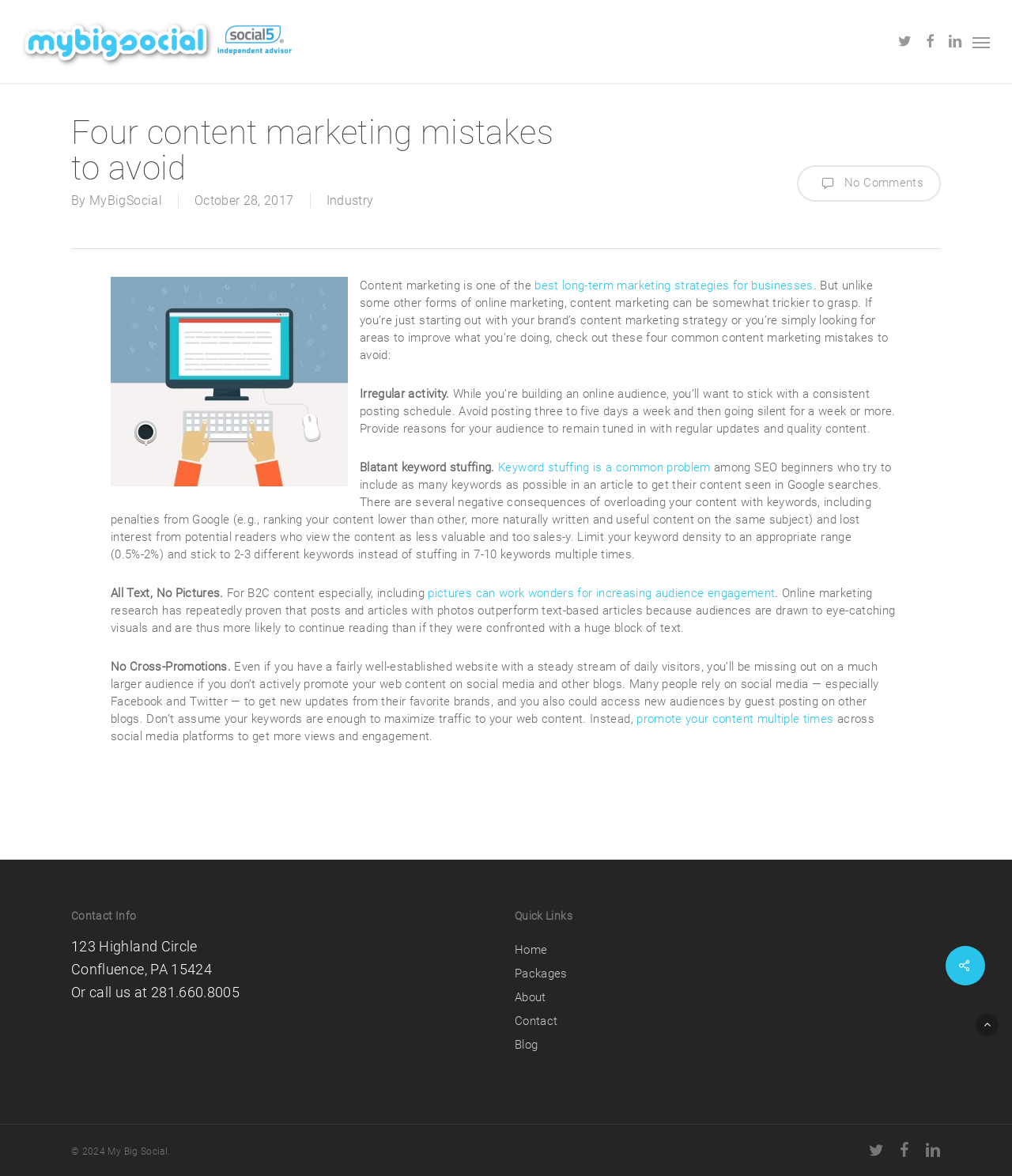What is the name of the website?
Based on the visual content, answer with a single word or a brief phrase.

My Big Social